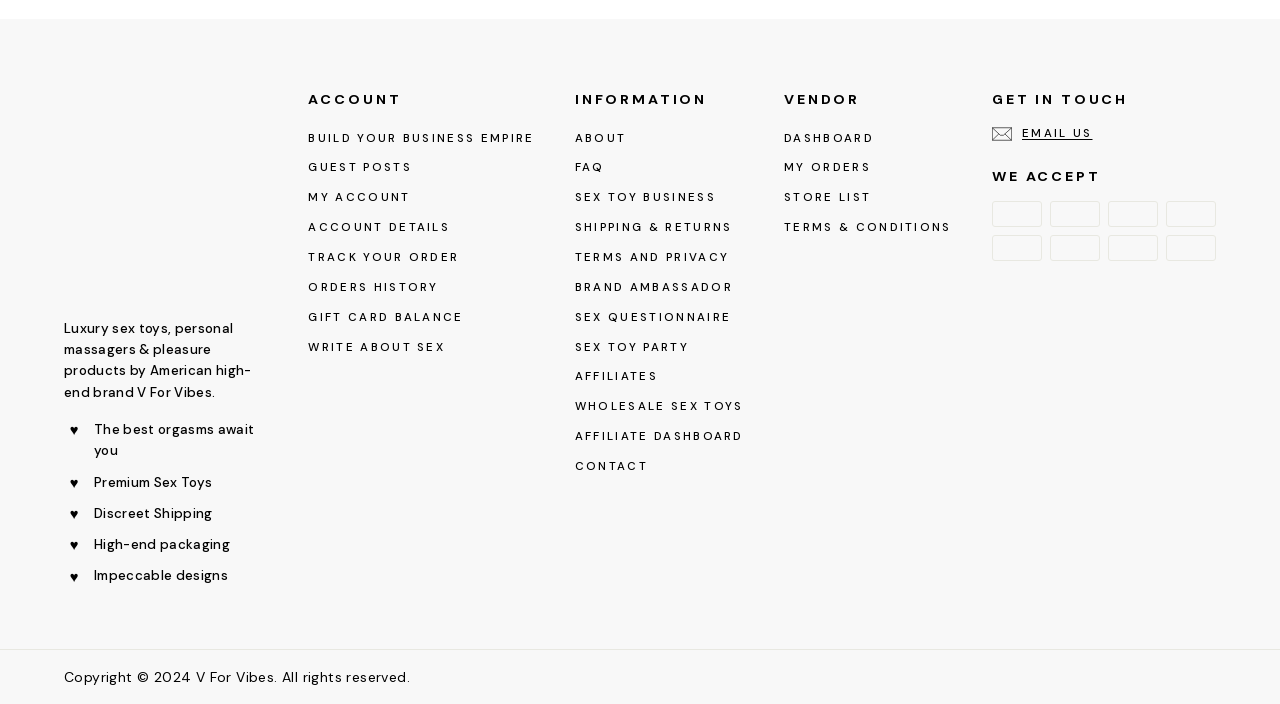From the details in the image, provide a thorough response to the question: What is the tagline of the brand?

The tagline is a static text element located below the brand logo, which reads 'The best orgasms await you'.